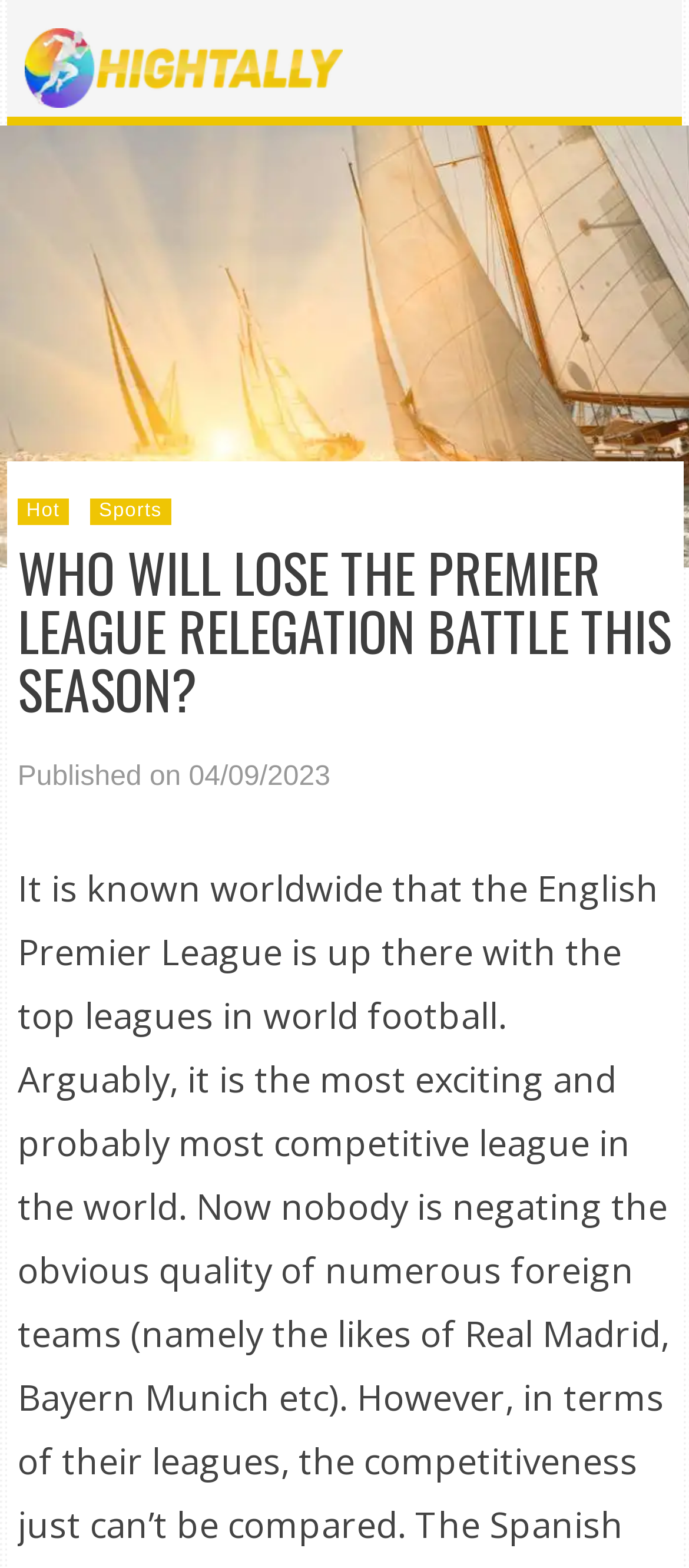What is the topic of the article?
Look at the webpage screenshot and answer the question with a detailed explanation.

The topic of the article can be inferred from the heading 'WHO WILL LOSE THE PREMIER LEAGUE RELEGATION BATTLE THIS SEASON?' which is prominently displayed on the webpage.